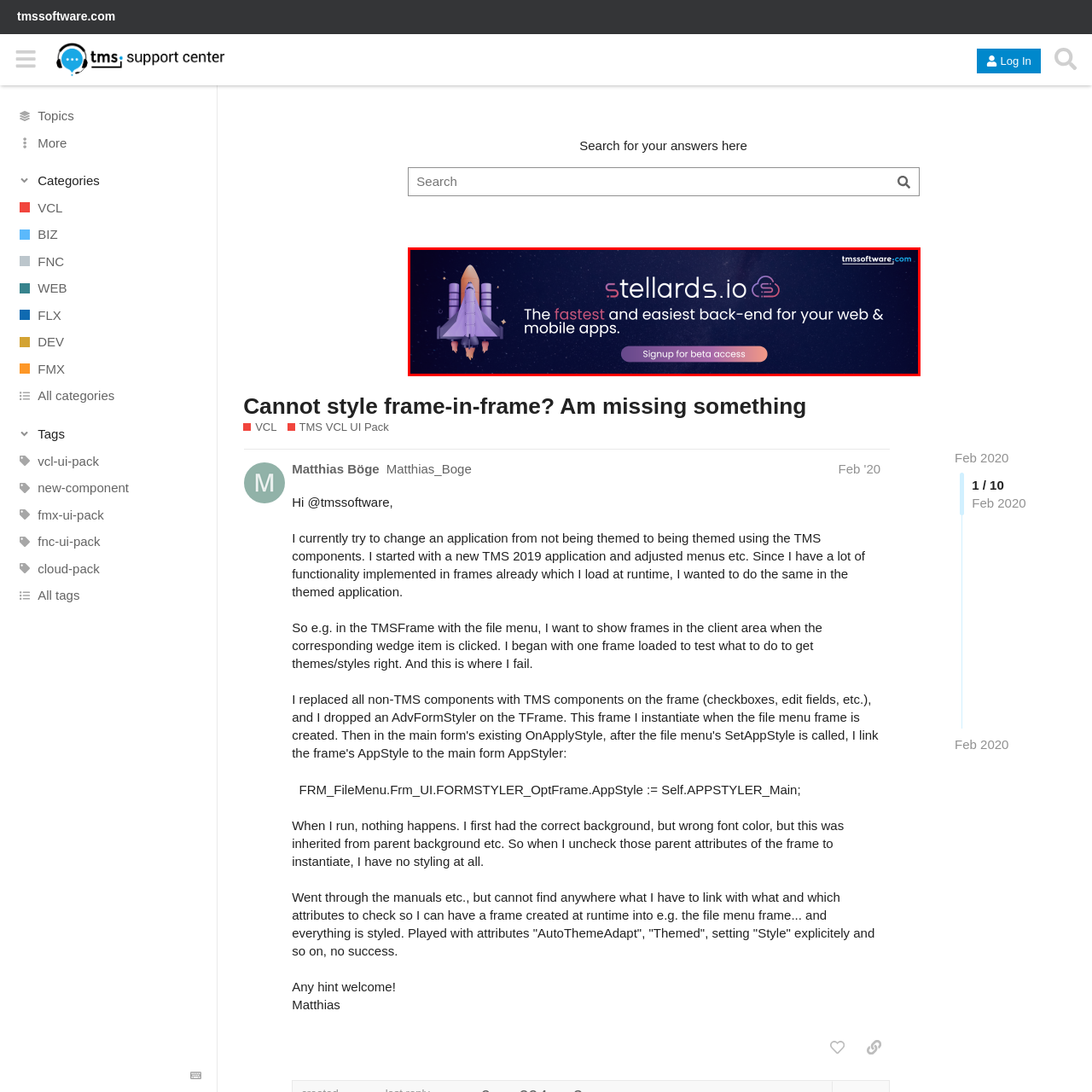What is the symbol of innovation and progress in the banner?
Inspect the image area outlined by the red bounding box and deliver a detailed response to the question, based on the elements you observe.

The rocket ship positioned prominently on the left side of the banner is a symbol of innovation and progress. This symbol is often used to represent forward-thinking and cutting-edge technology, which aligns with the platform's claim of being the fastest and easiest back-end for web and mobile apps.